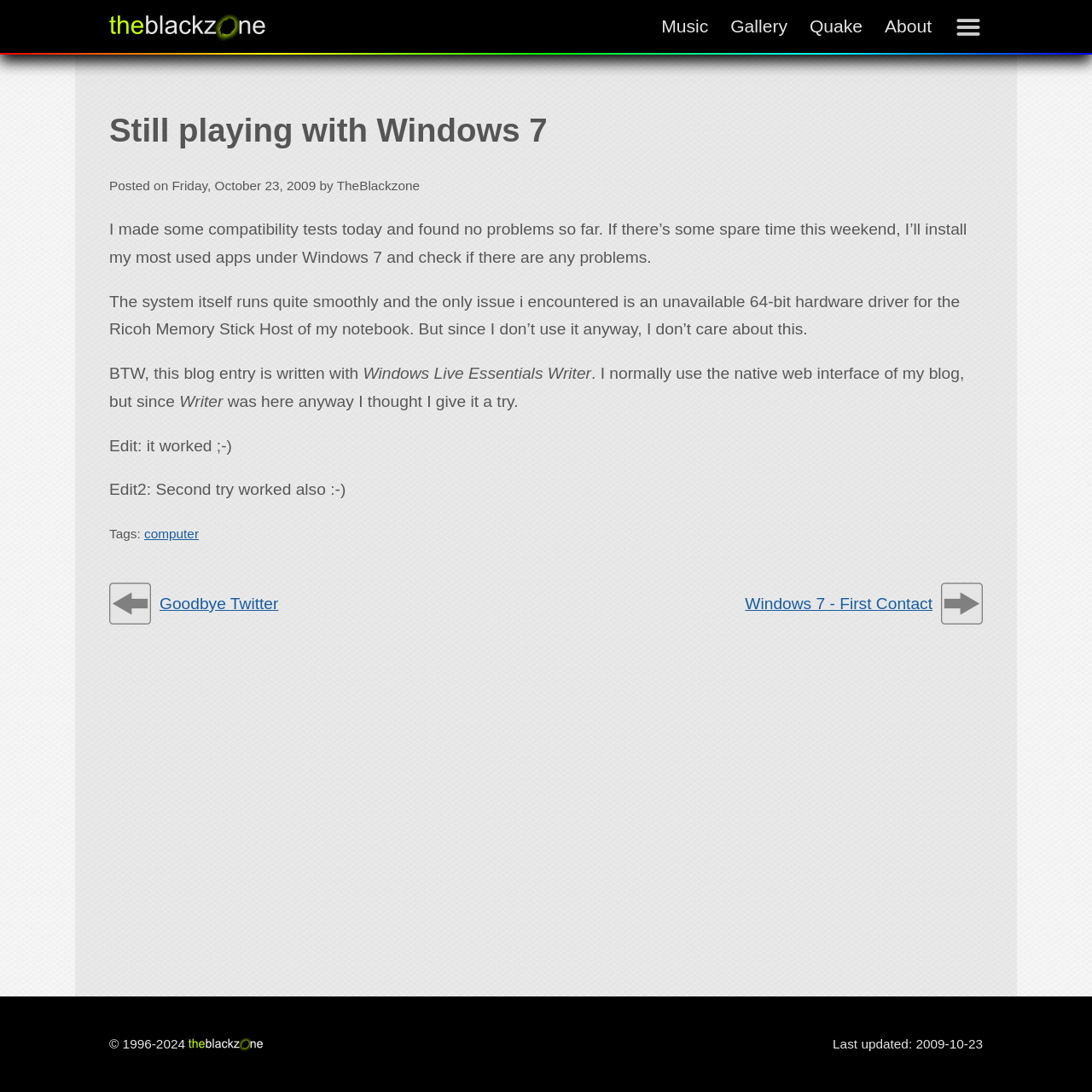Provide the bounding box coordinates of the UI element this sentence describes: "alt="TheBlackzone Logo"".

[0.1, 0.016, 0.243, 0.033]